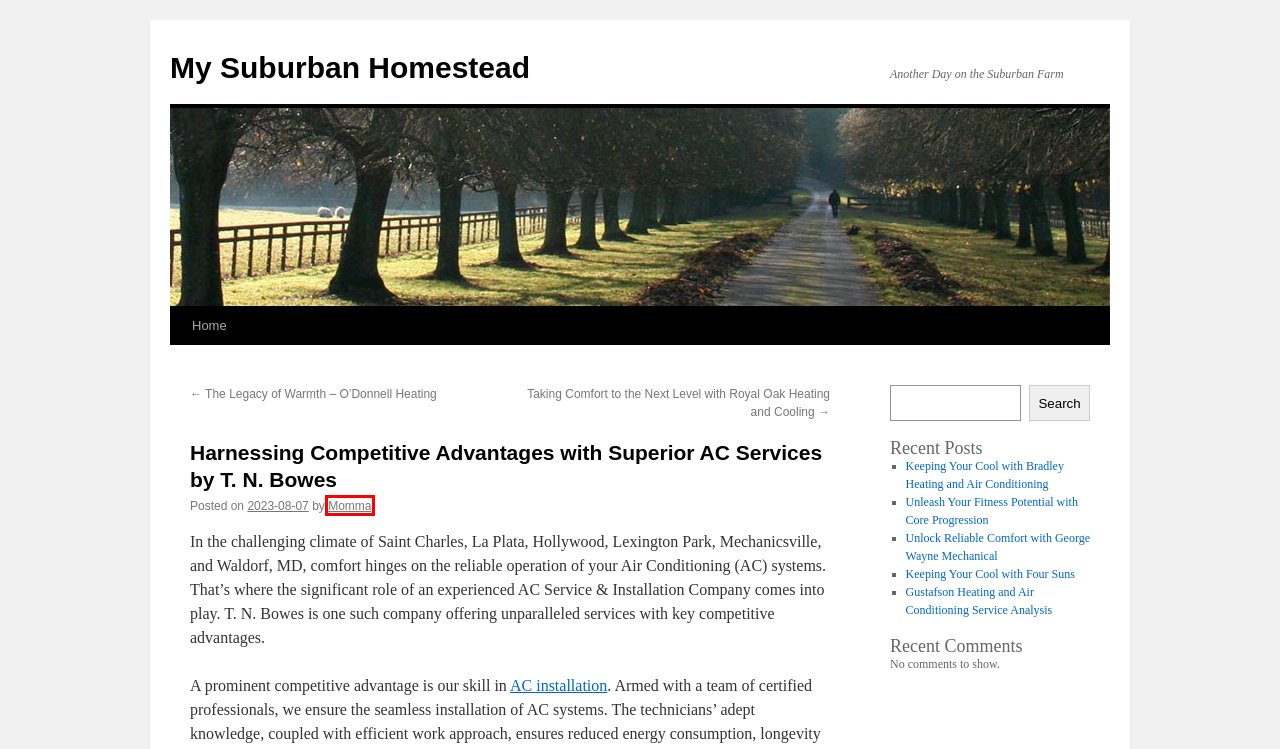Assess the screenshot of a webpage with a red bounding box and determine which webpage description most accurately matches the new page after clicking the element within the red box. Here are the options:
A. The Legacy of Warmth – O’Donnell Heating | My Suburban Homestead
B. Unlock Reliable Comfort with George Wayne Mechanical | My Suburban Homestead
C. My Suburban Homestead | Another Day on the Suburban Farm
D. Unleash Your Fitness Potential with Core Progression | My Suburban Homestead
E. Keeping Your Cool with Four Suns | My Suburban Homestead
F. Momma | My Suburban Homestead
G. Taking Comfort to the Next Level with Royal Oak Heating and Cooling | My Suburban Homestead
H. Keeping Your Cool with Bradley Heating and Air Conditioning | My Suburban Homestead

F